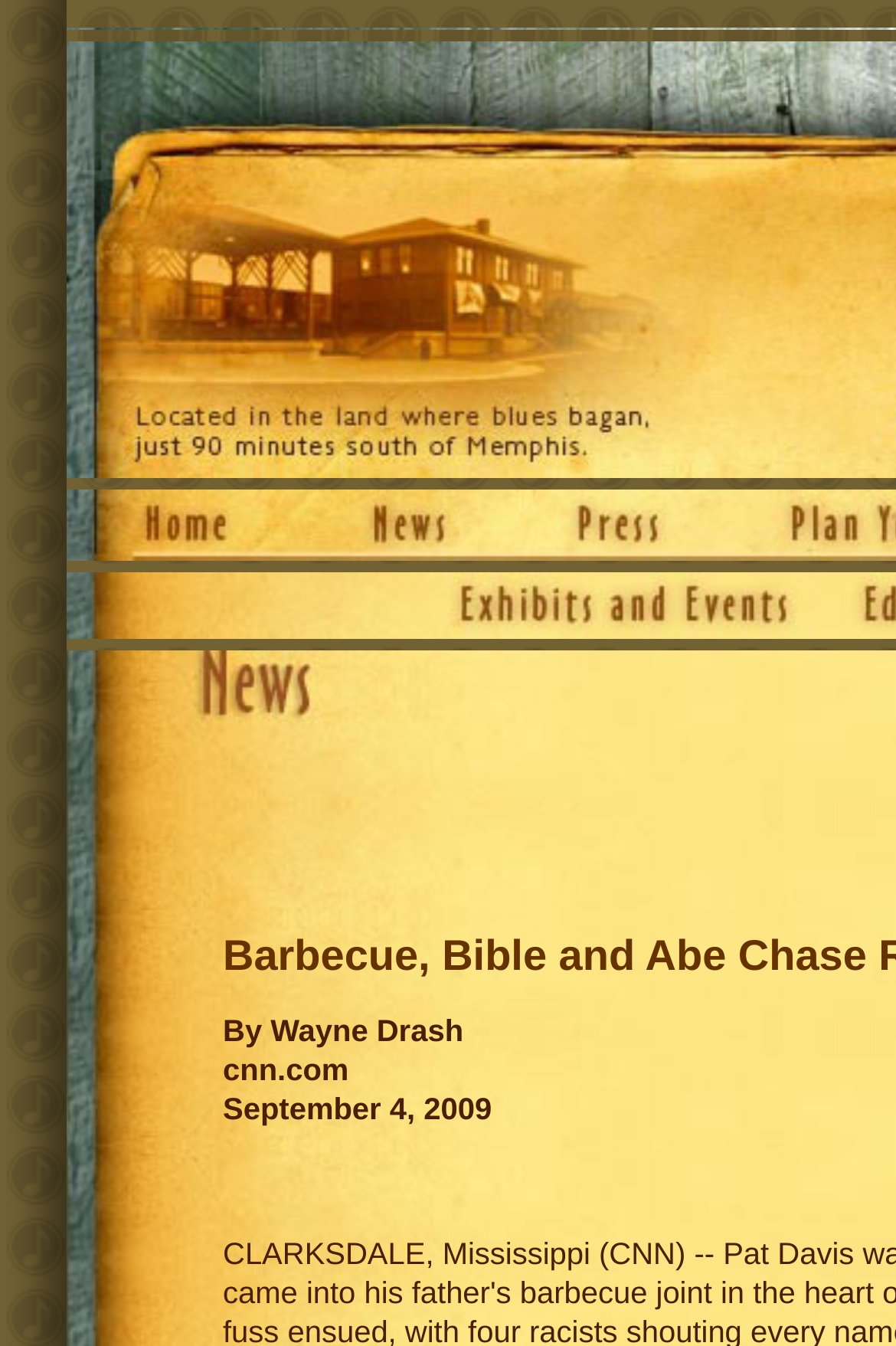What is the date mentioned on the webpage?
Please give a detailed and elaborate explanation in response to the question.

I found the date 'September 4, 2009' on the webpage by looking at the StaticText element with bounding box coordinates [0.249, 0.812, 0.549, 0.837]. This text is likely a date since it is in a format commonly used for dates.